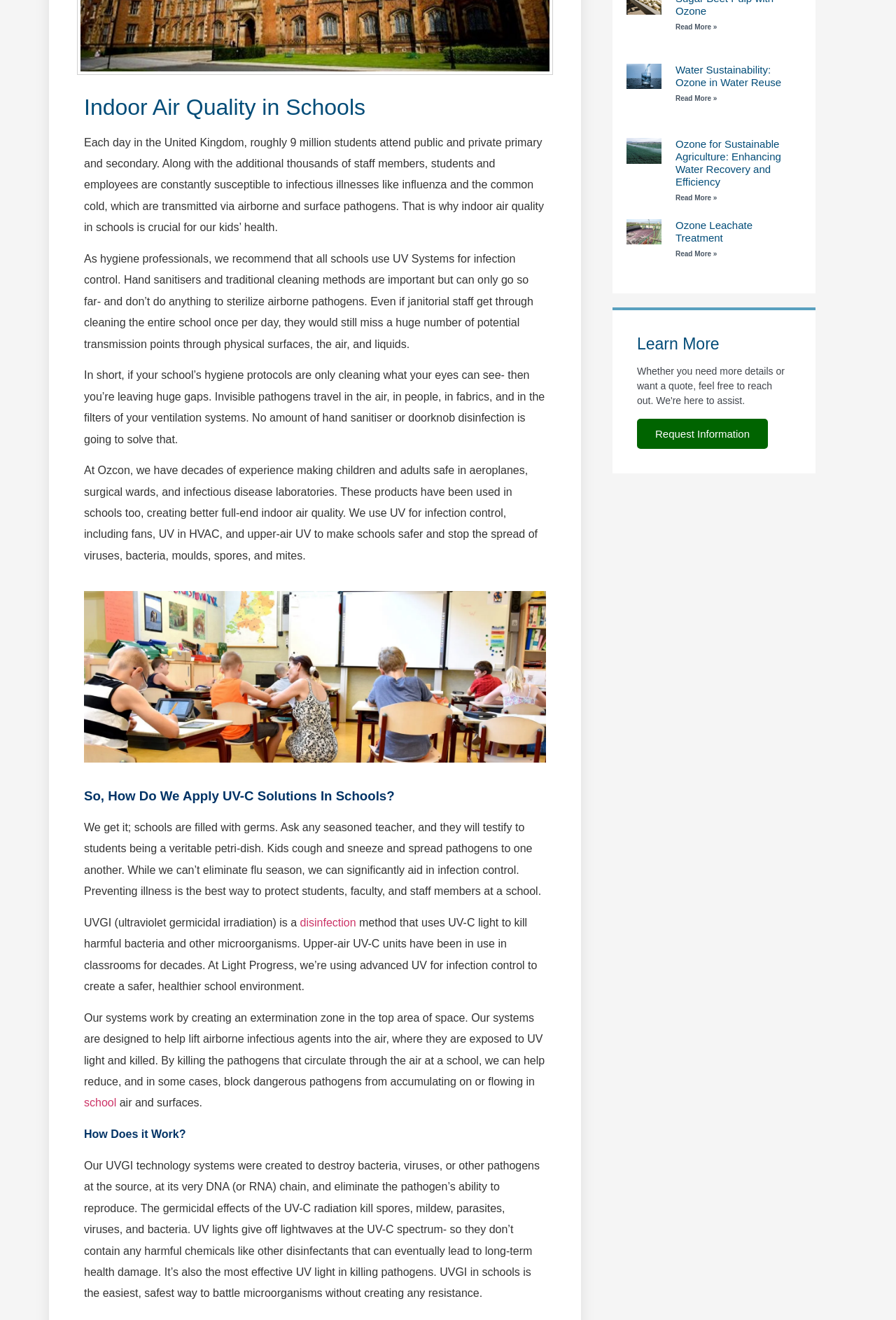From the given element description: "Our latest projects", find the bounding box for the UI element. Provide the coordinates as four float numbers between 0 and 1, in the order [left, top, right, bottom].

None